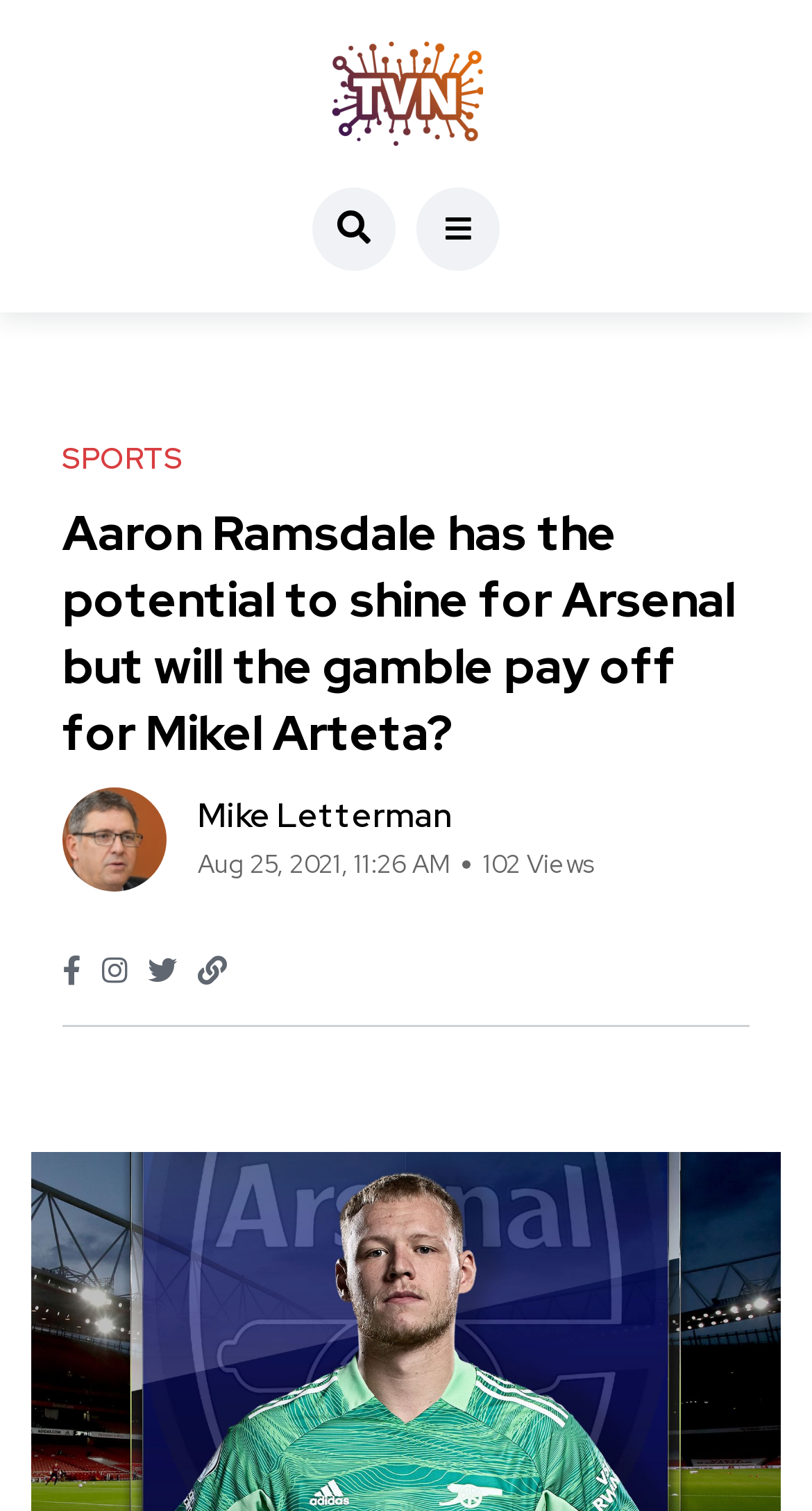Using the description "Mike Letterman", predict the bounding box of the relevant HTML element.

[0.244, 0.527, 0.731, 0.554]